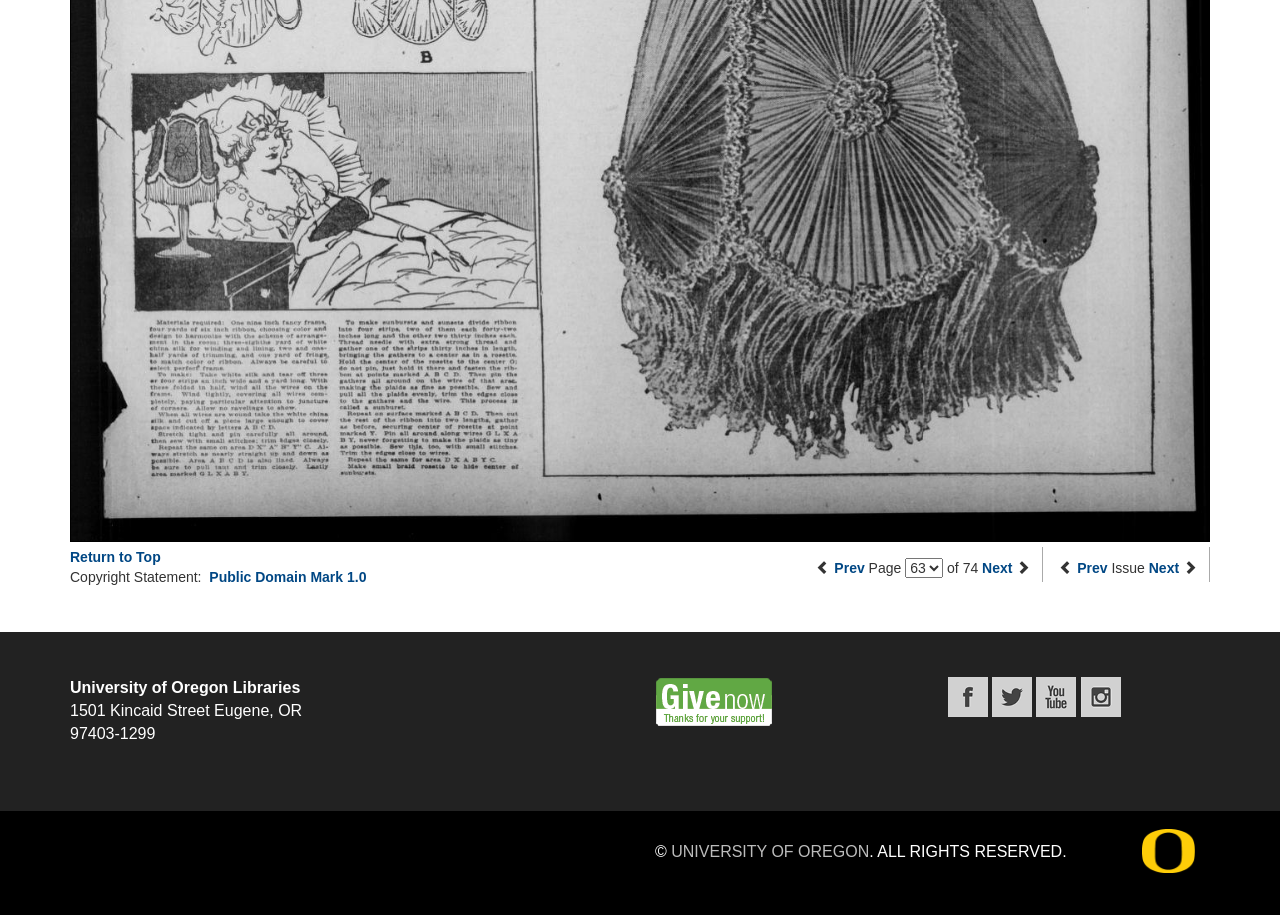Mark the bounding box of the element that matches the following description: "Next".

[0.897, 0.612, 0.921, 0.63]